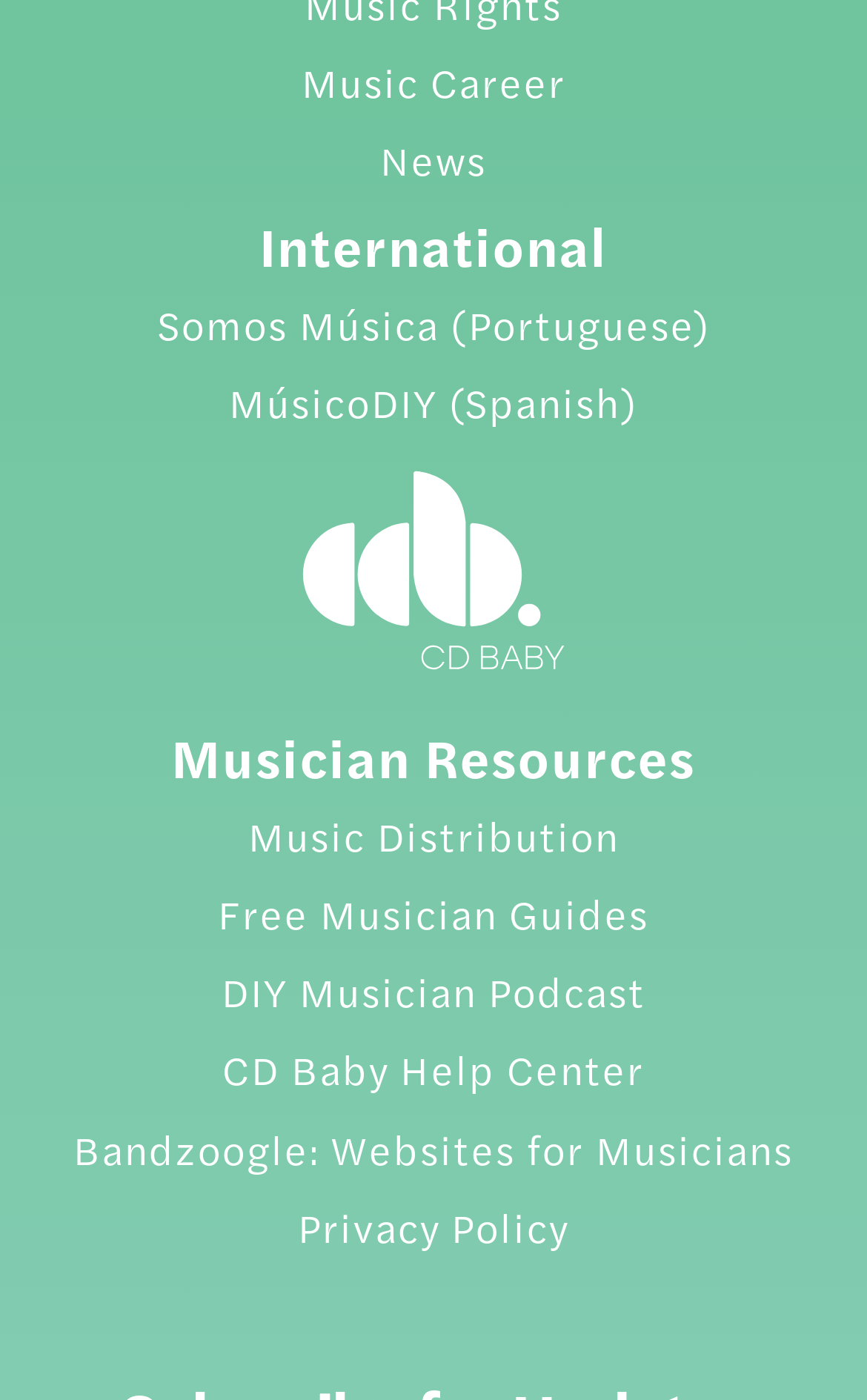Show the bounding box coordinates for the element that needs to be clicked to execute the following instruction: "Check CD Baby Help Center". Provide the coordinates in the form of four float numbers between 0 and 1, i.e., [left, top, right, bottom].

[0.256, 0.744, 0.744, 0.784]